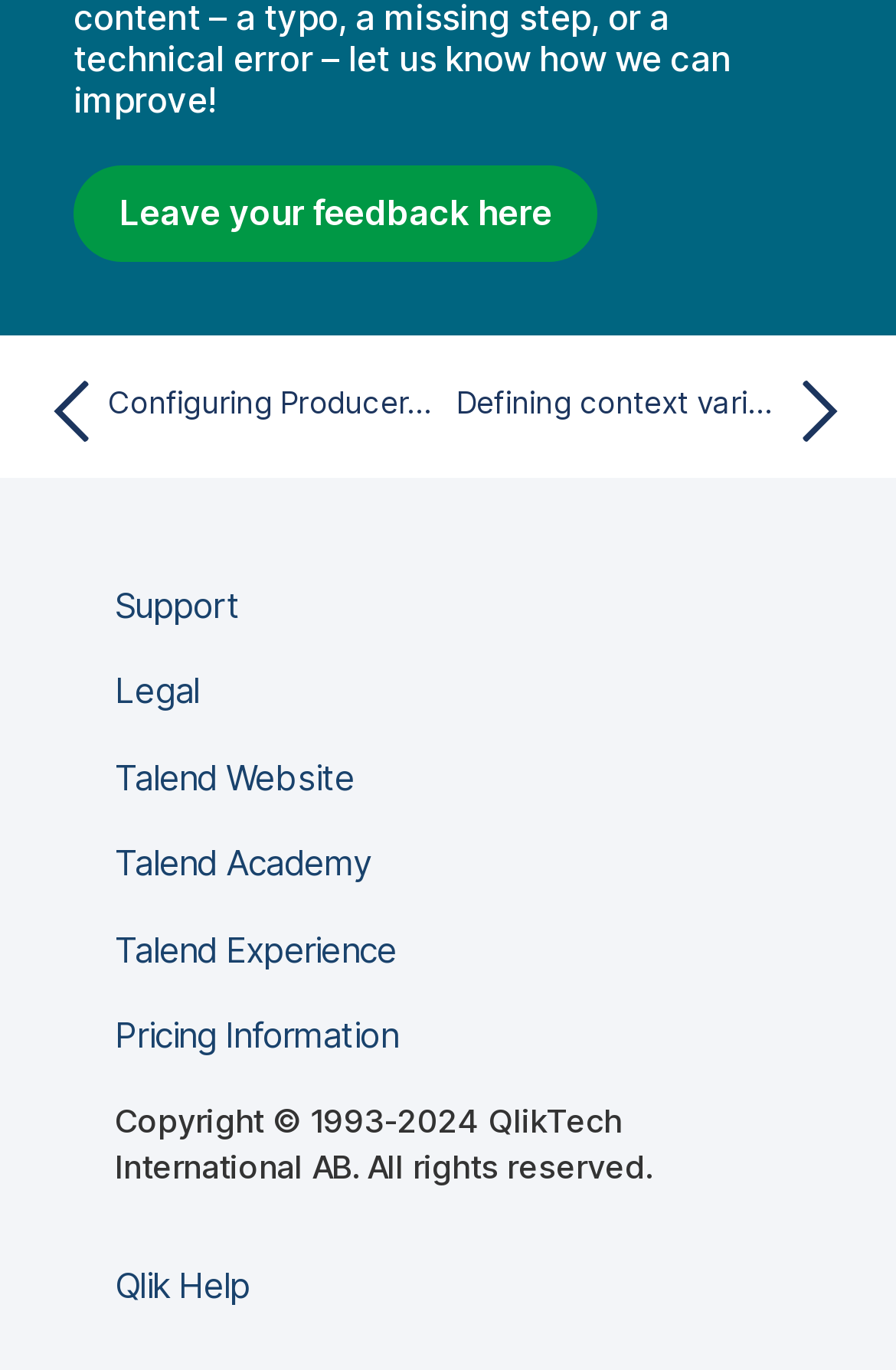Could you specify the bounding box coordinates for the clickable section to complete the following instruction: "Leave your feedback"?

[0.082, 0.12, 0.667, 0.192]